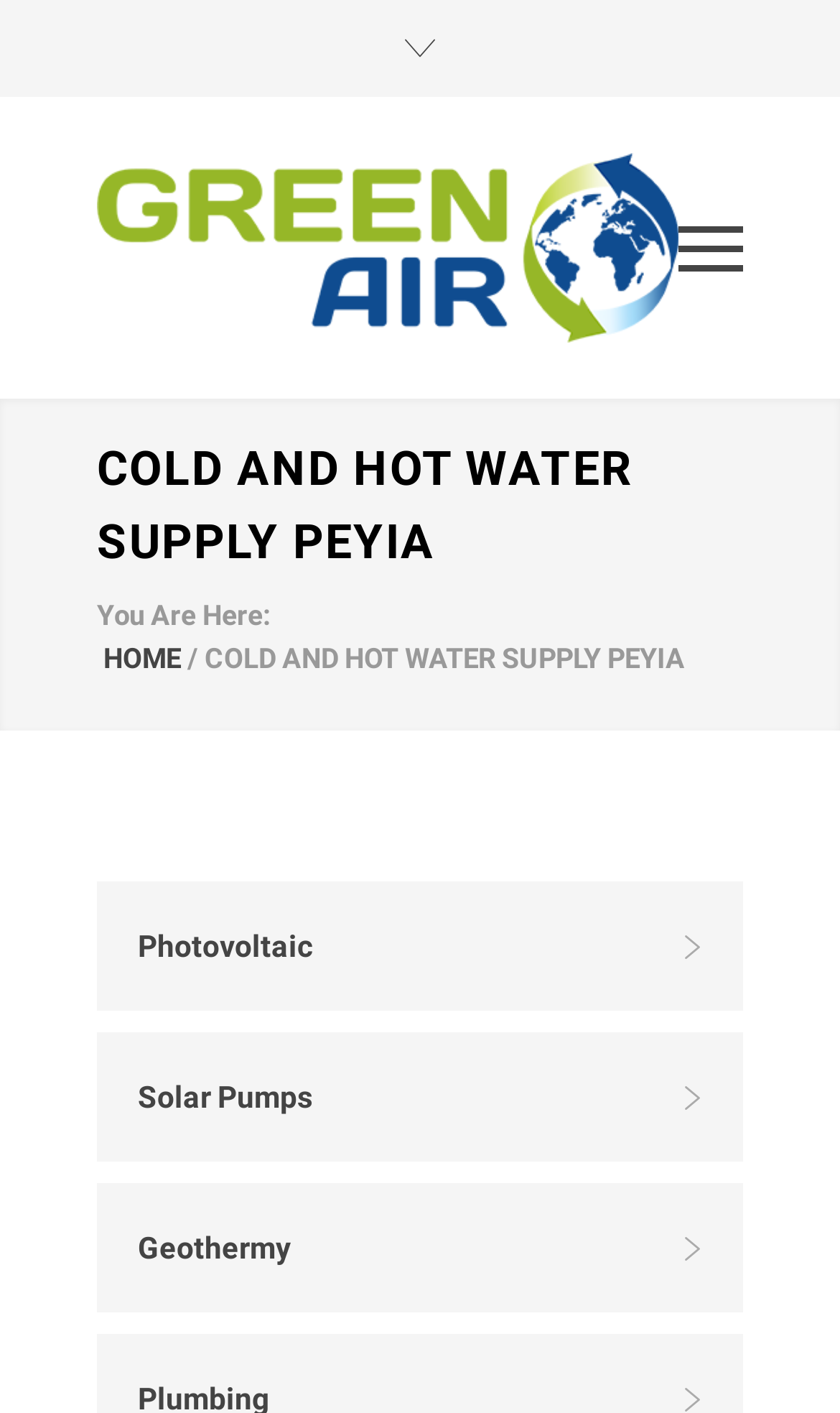What is the company name?
Answer with a single word or phrase, using the screenshot for reference.

Green Air